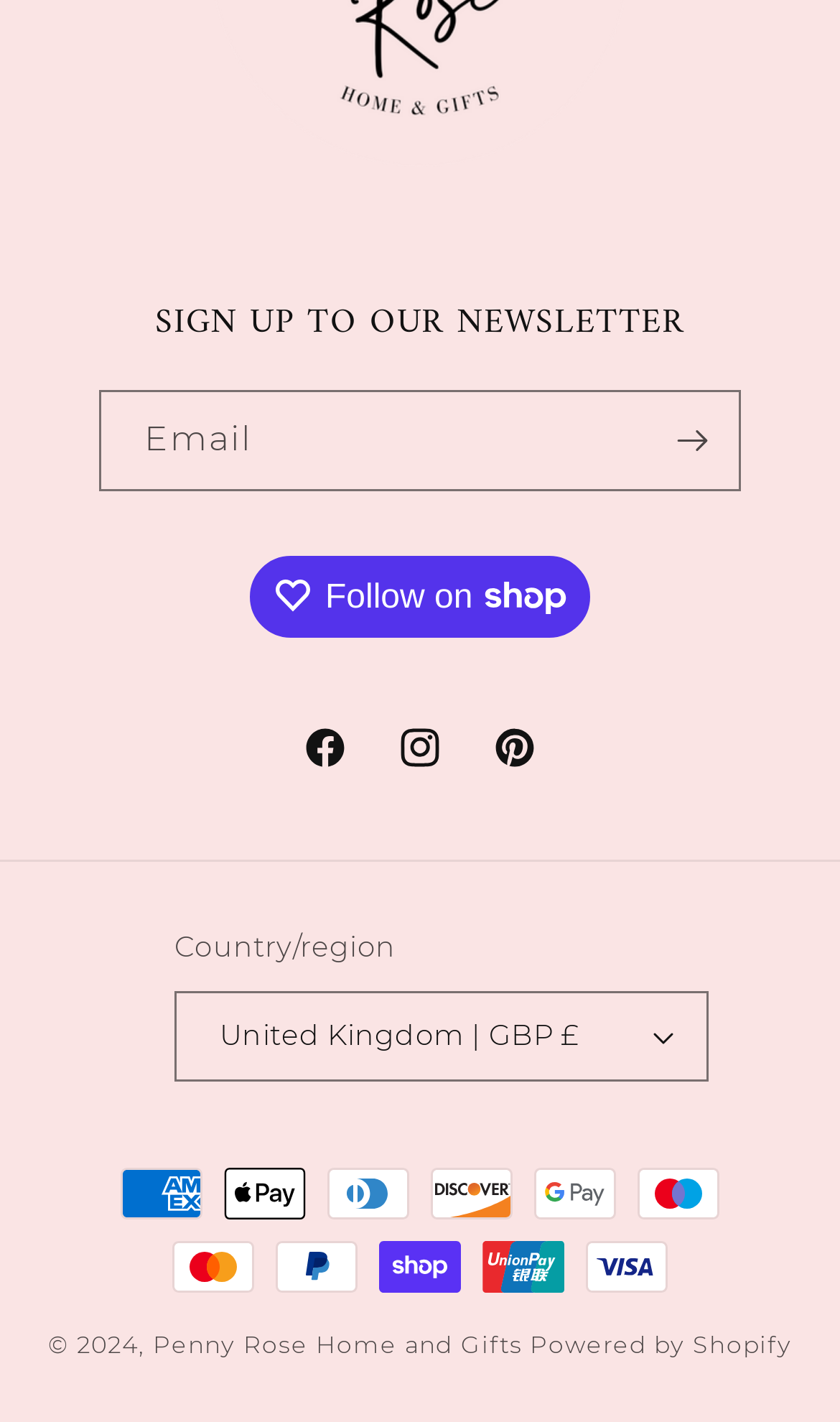What is the country/region selected by default?
Please look at the screenshot and answer using one word or phrase.

United Kingdom